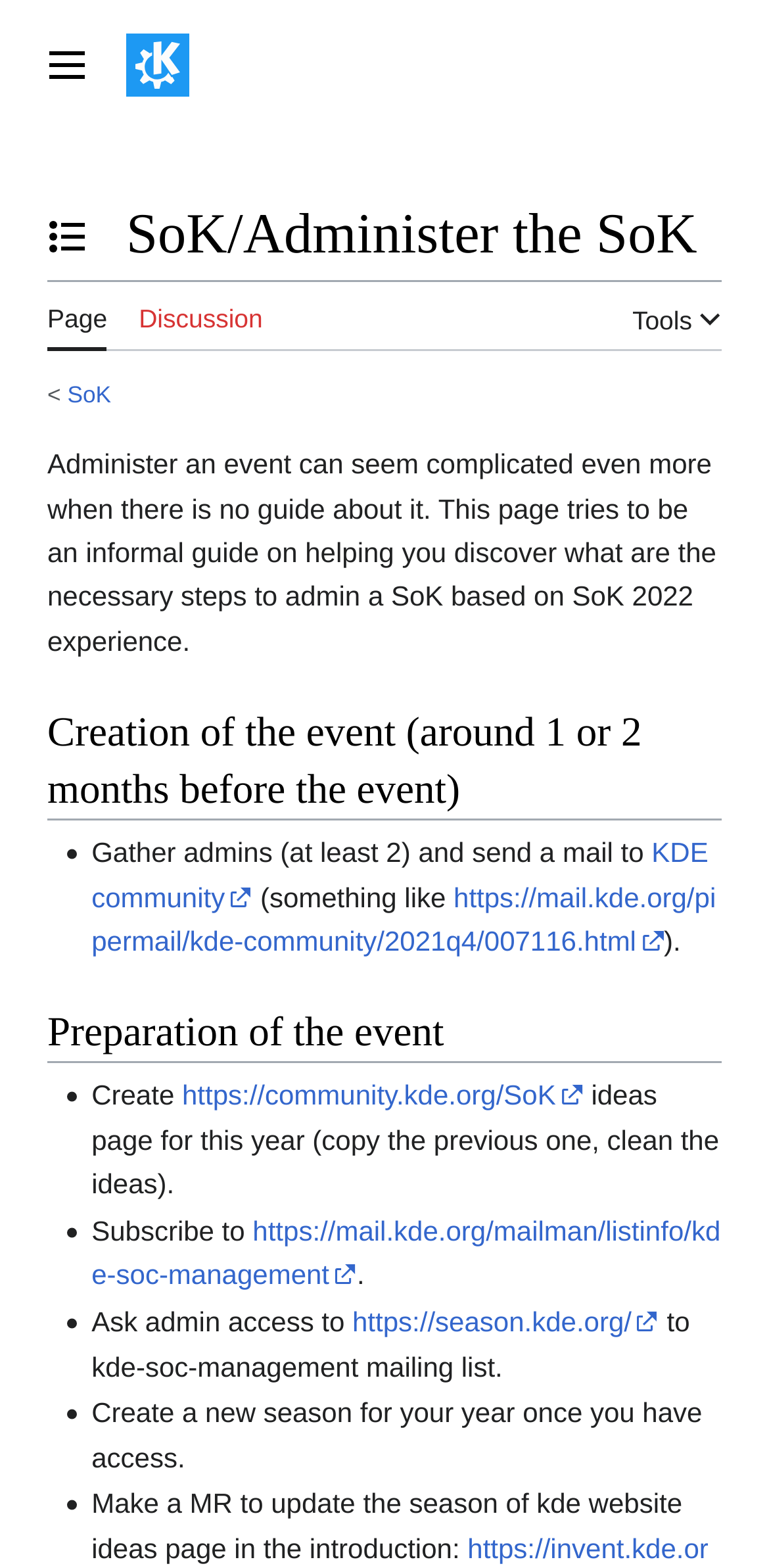Locate the bounding box coordinates of the segment that needs to be clicked to meet this instruction: "Go to 'Page' namespace".

[0.062, 0.179, 0.139, 0.224]